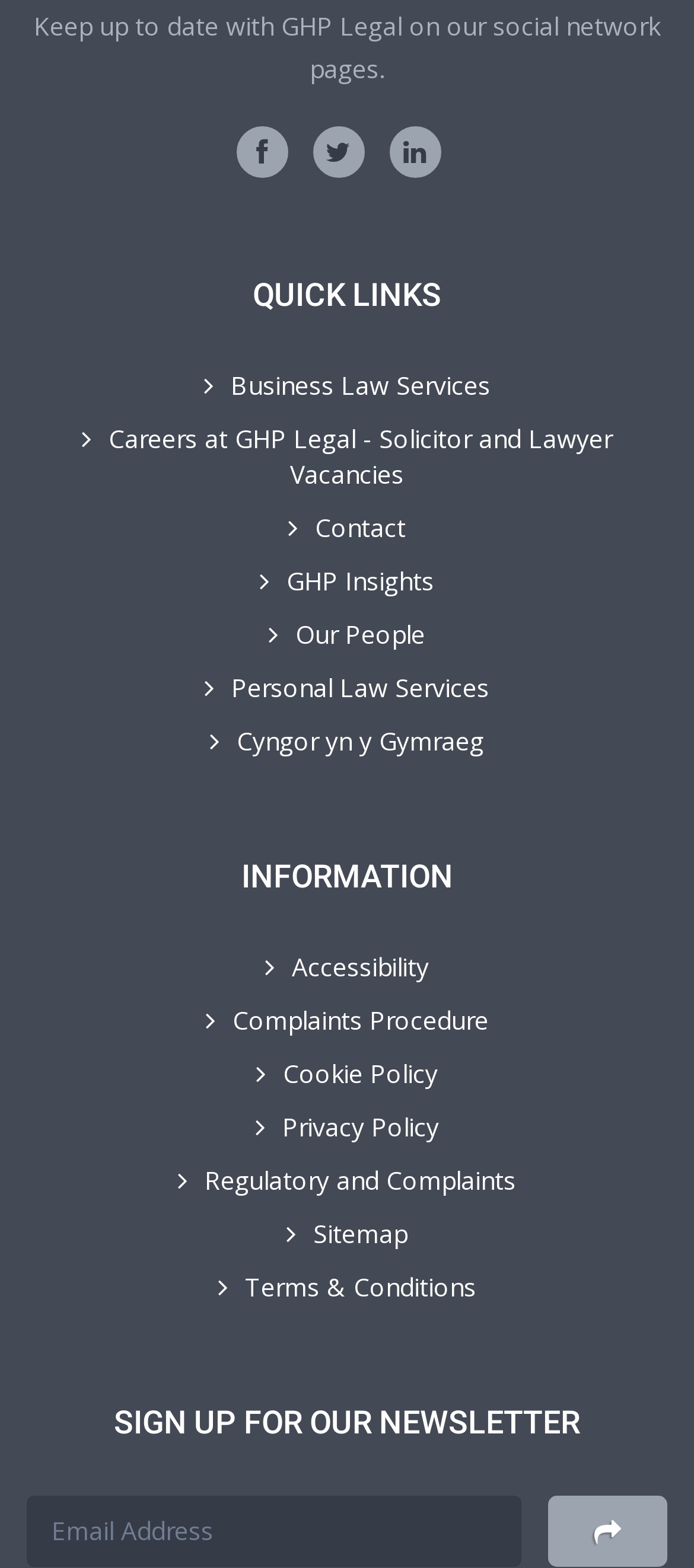Determine the bounding box coordinates for the clickable element to execute this instruction: "Read GHP Insights". Provide the coordinates as four float numbers between 0 and 1, i.e., [left, top, right, bottom].

[0.374, 0.359, 0.626, 0.381]